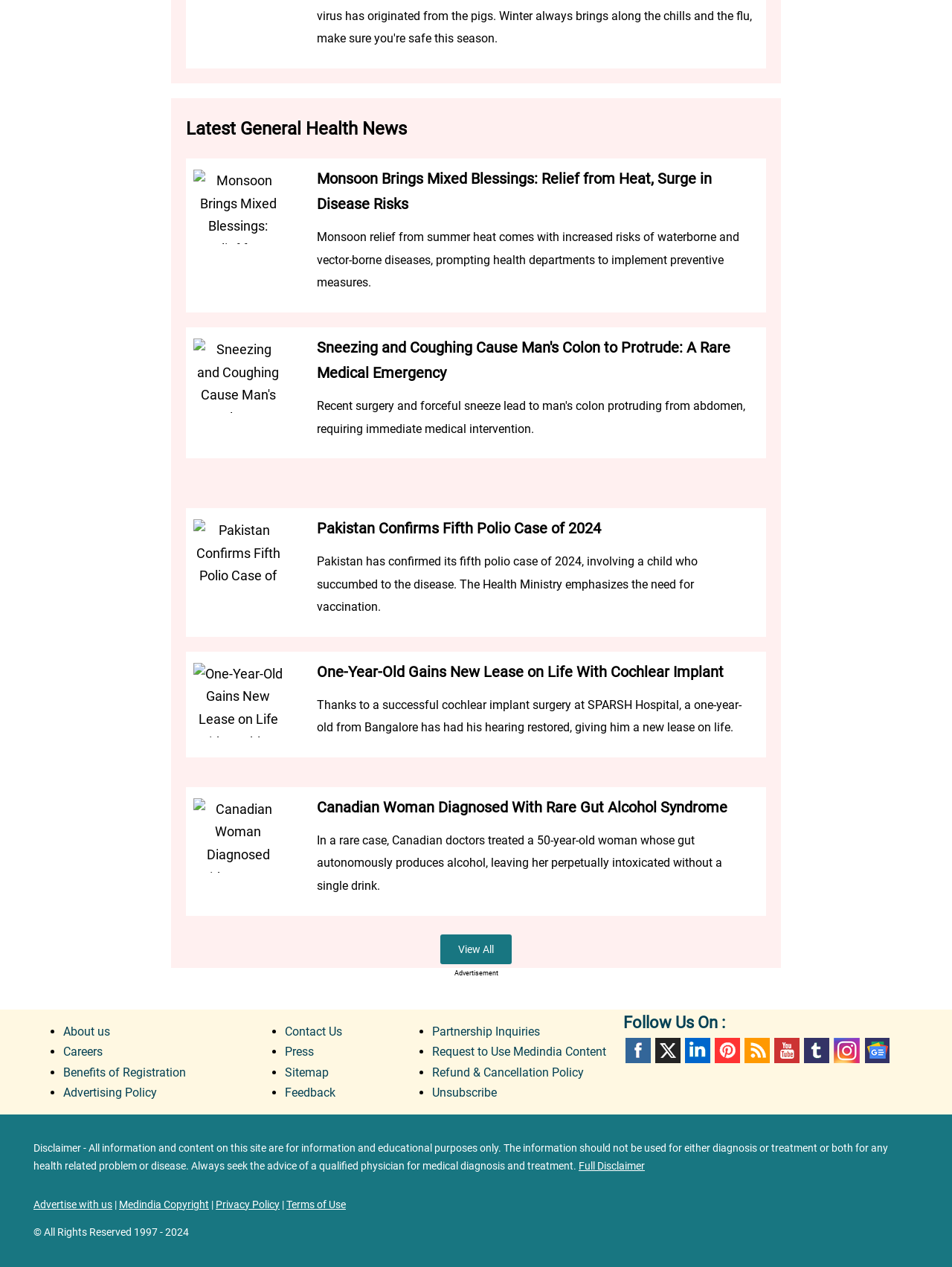Refer to the image and provide an in-depth answer to the question:
What is the rare medical emergency that a man experienced?

A man experienced a rare medical emergency where his colon protruded from his abdomen due to recent surgery and a forceful sneeze, requiring immediate medical intervention.